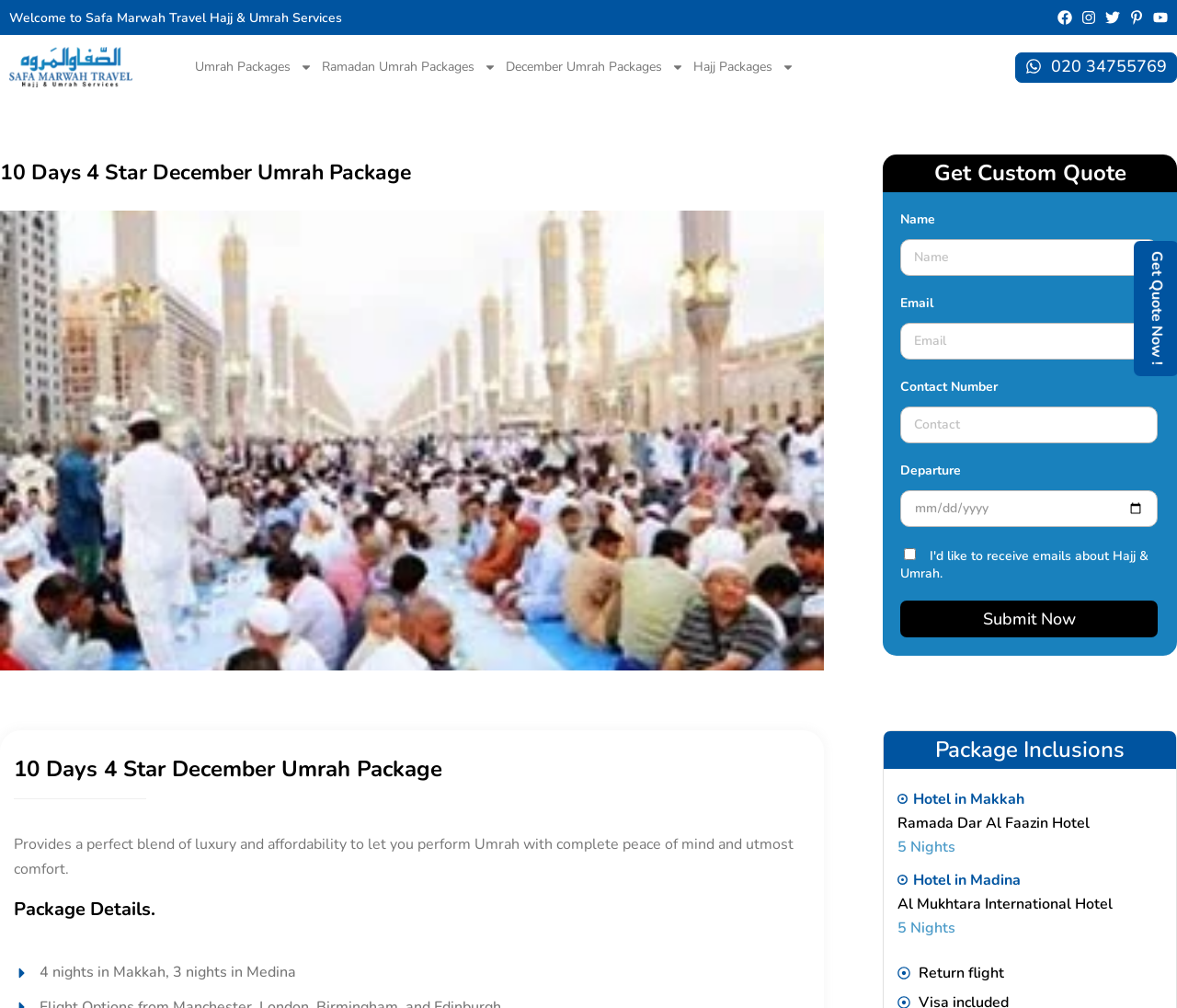Summarize the webpage with a detailed and informative caption.

This webpage is about a 10-day Umrah package offered by SafaMarwah Travel, specifically for December. At the top, there is a welcome message and a row of five small images. Below this, there are five links to different Umrah packages, including Ramadan and Hajj packages, each with a small icon next to it.

On the left side, there is a heading that reads "10 Days 4 Star December Umrah Package" and below it, a large image takes up most of the space. On the right side, there is a form to get a custom quote, with fields for name, email, contact number, departure date, and a checkbox to receive emails about Hajj and Umrah. There is also a "Submit Now" button.

Below the form, there is a section that provides details about the package, including a brief description, package inclusions, and information about the hotels in Makkah and Medina. The hotel information includes the hotel names, number of nights, and a mention of return flights.